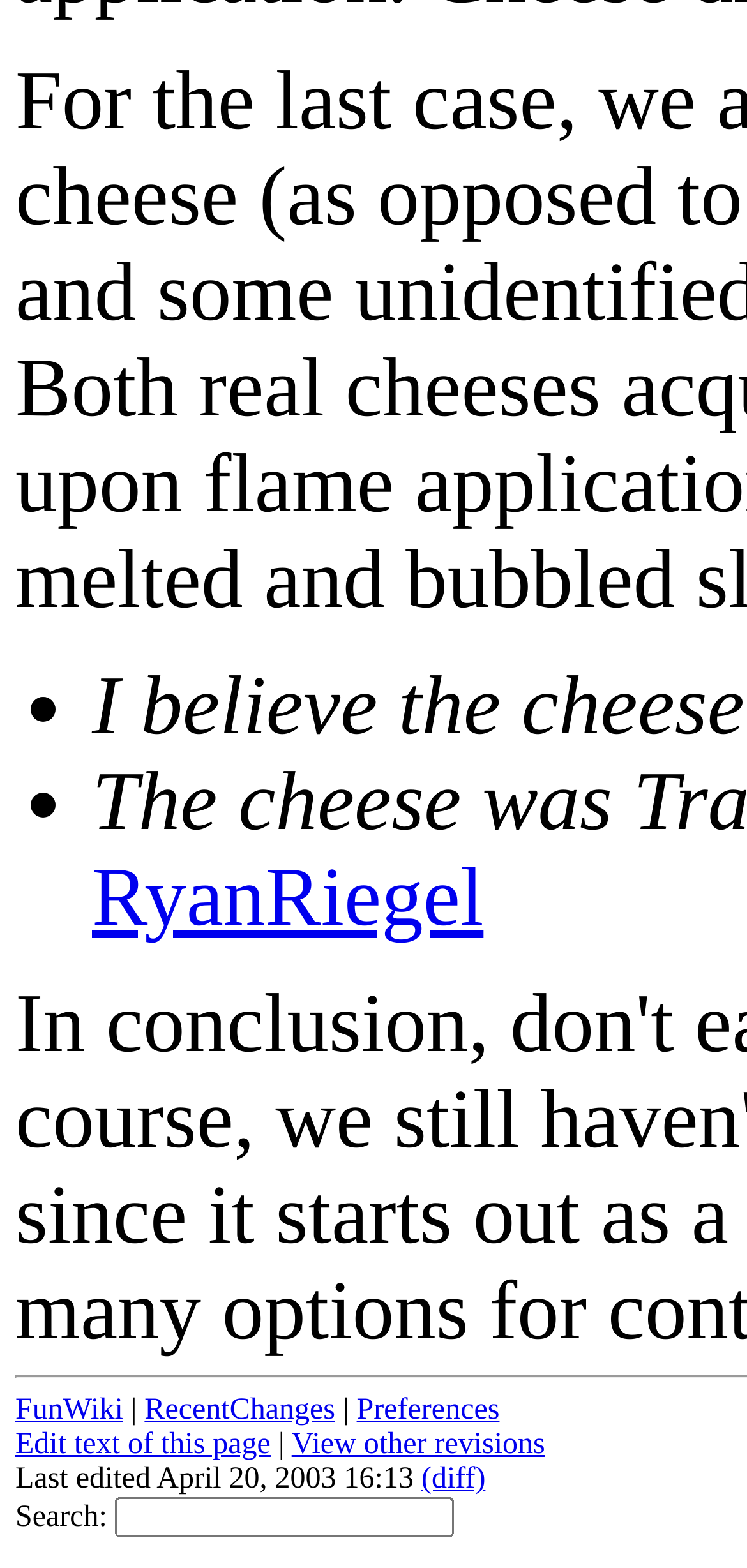Identify the bounding box coordinates of the specific part of the webpage to click to complete this instruction: "Visit the 'Somerset Webdesign' website".

None